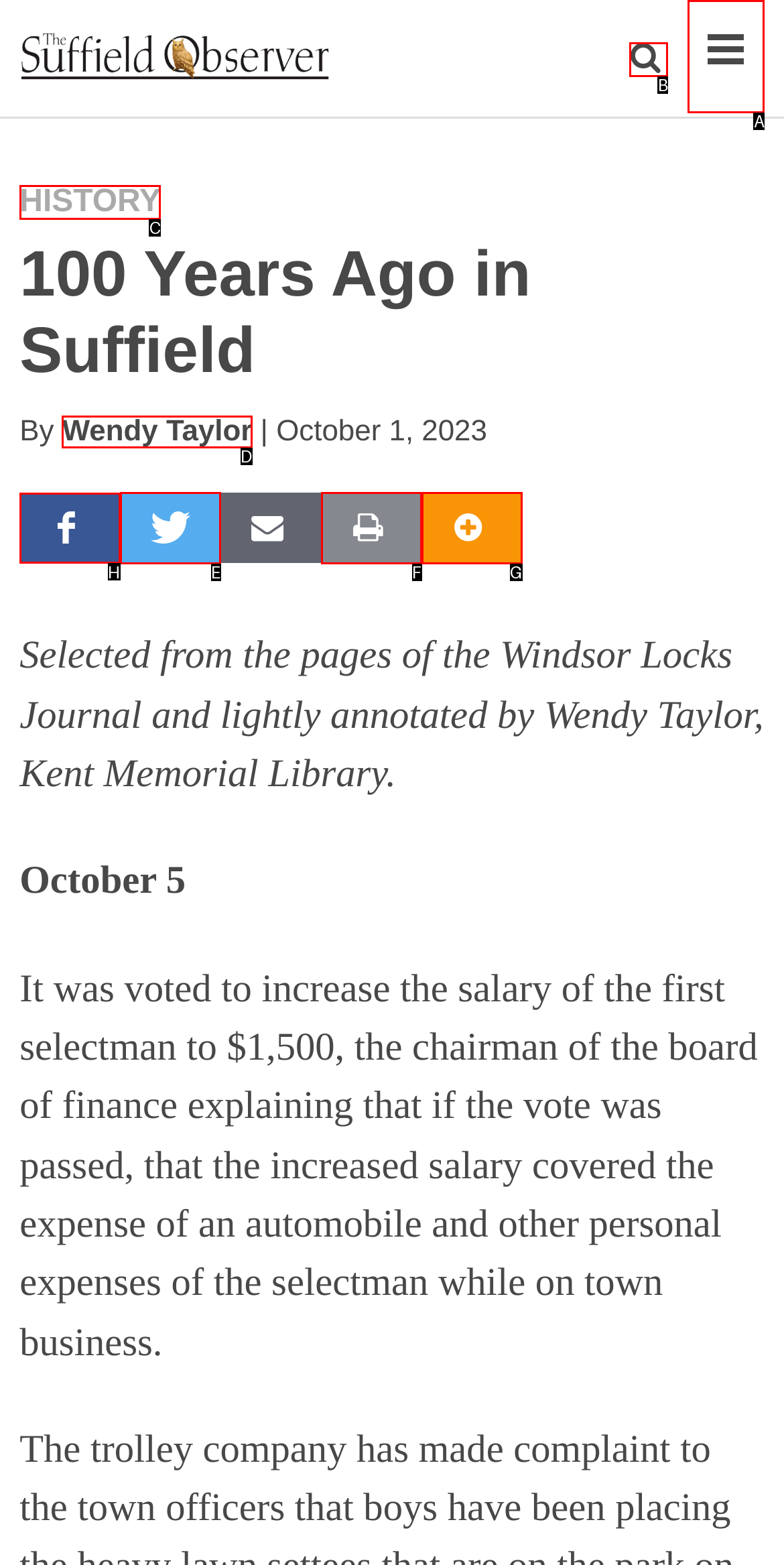Pick the option that should be clicked to perform the following task: Click the 'p' link
Answer with the letter of the selected option from the available choices.

H